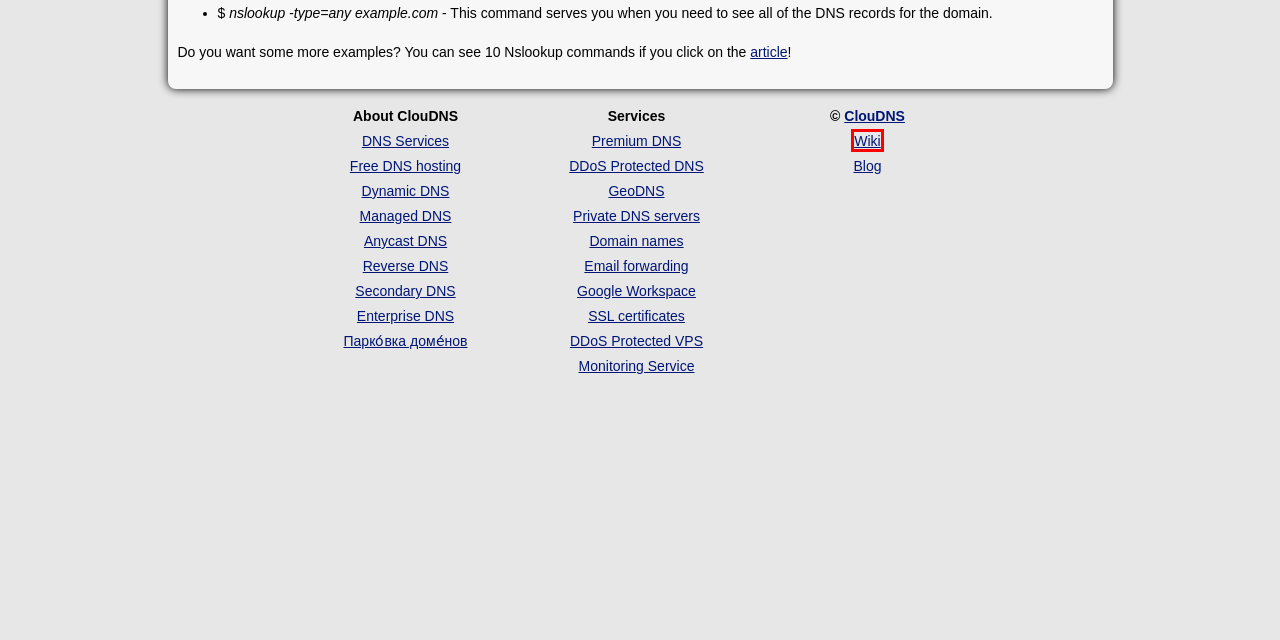Given a webpage screenshot featuring a red rectangle around a UI element, please determine the best description for the new webpage that appears after the element within the bounding box is clicked. The options are:
A. Secondary DNS Services. Test for Free | ClouDNS
B. Buy SSL Certificates Cheap | ClouDNS
C. CloudPrima: Premium Cloud VPS servers
D. Cheap Domain Names | ClouDNS
E. Private DNS Servers | ClouDNS
F. Wiki | ClouDNS
G. ClouDNS Blog - Articles about DNS Hosting and Cloud Technologies
H. Premium DNS hosting plans. Test for Free | ClouDNS

F